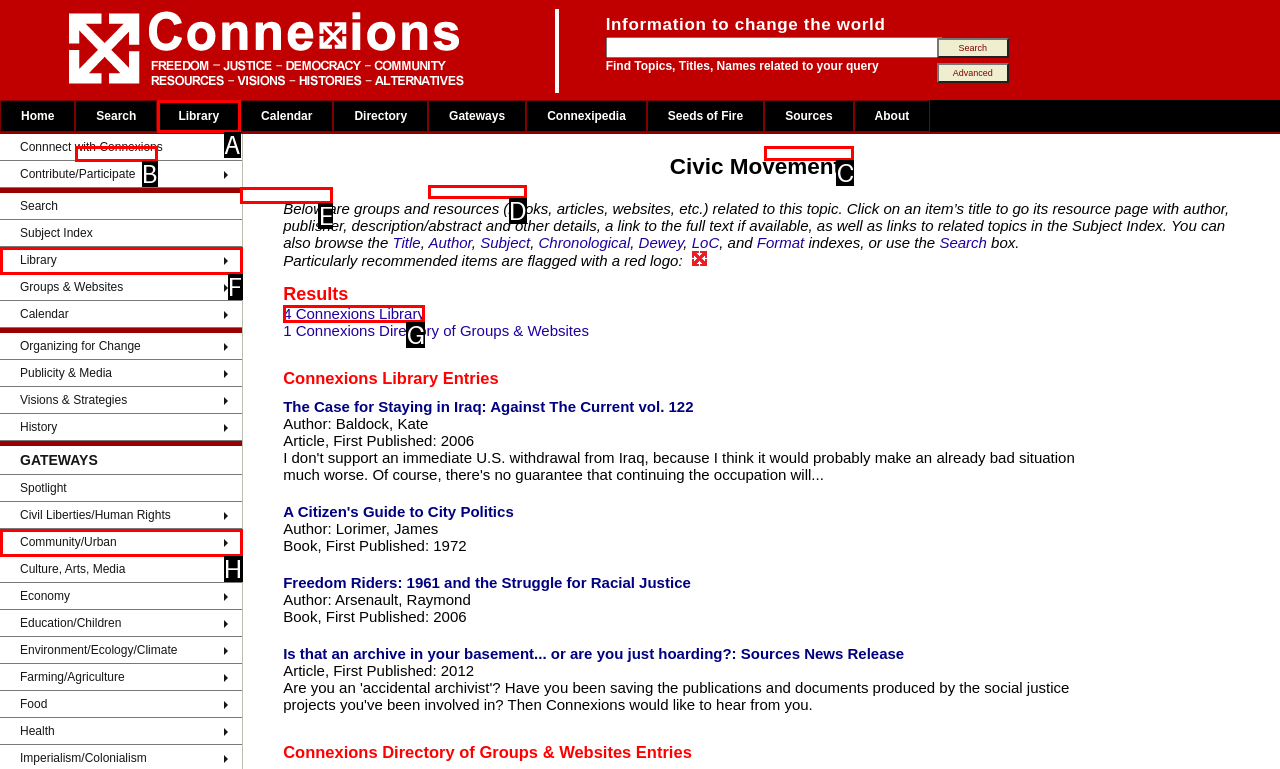Which option should you click on to fulfill this task: Explore the Seeds of Fire chronology? Answer with the letter of the correct choice.

E